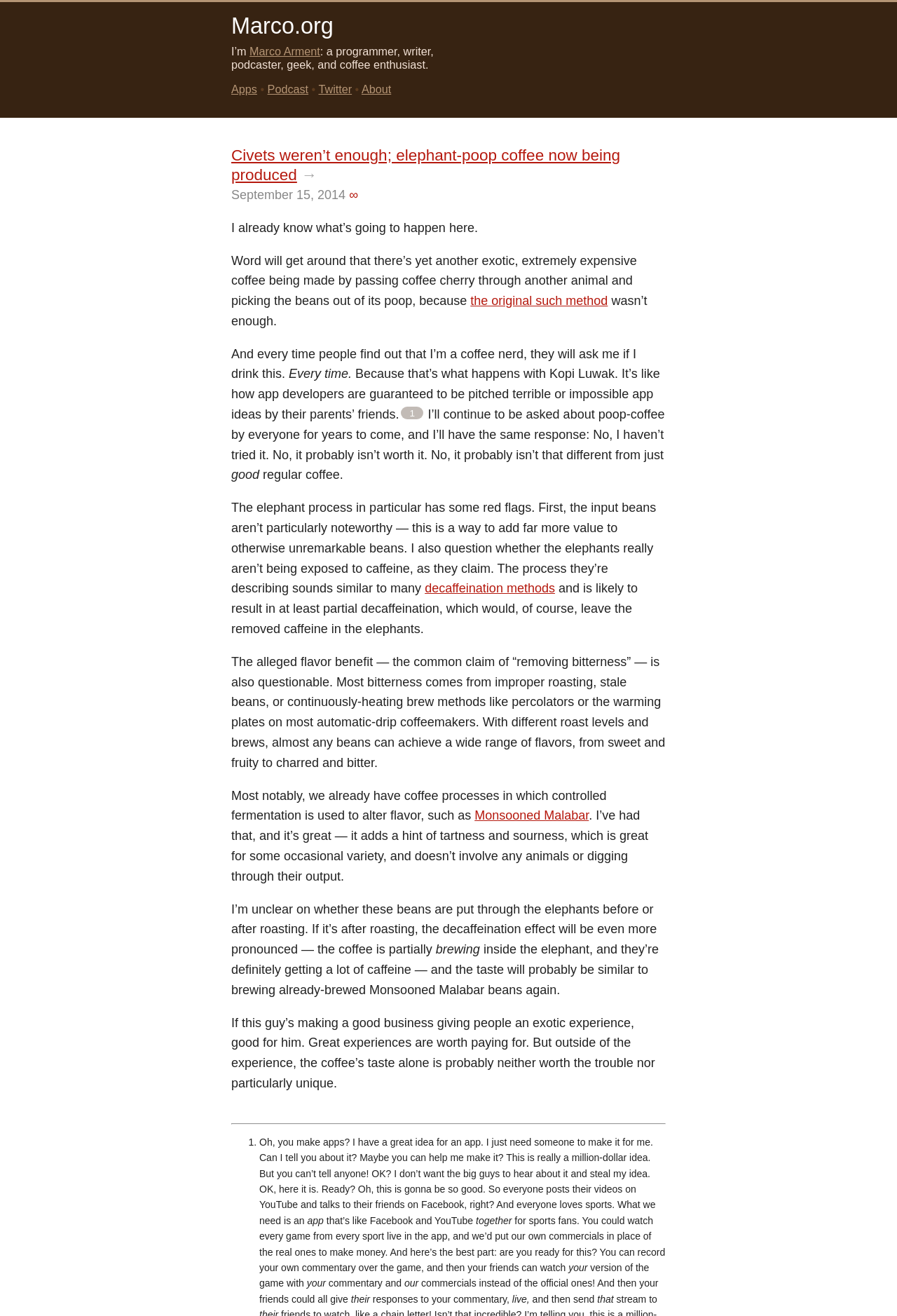Determine the bounding box coordinates of the clickable element to achieve the following action: 'Search'. Provide the coordinates as four float values between 0 and 1, formatted as [left, top, right, bottom].

None